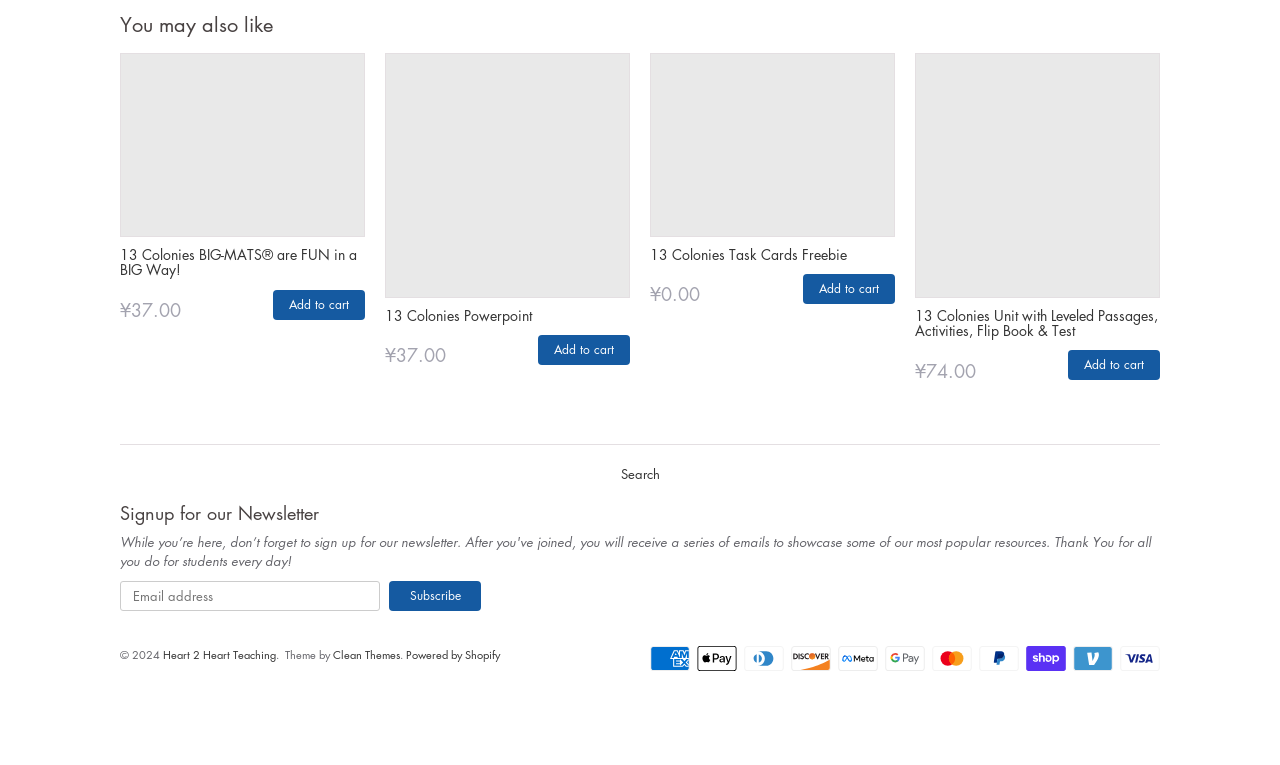What payment methods are accepted?
Using the image as a reference, give an elaborate response to the question.

I found a series of images representing different payment methods, including American Express, Apple Pay, Diners Club, and more, which suggests that the website accepts multiple payment methods.